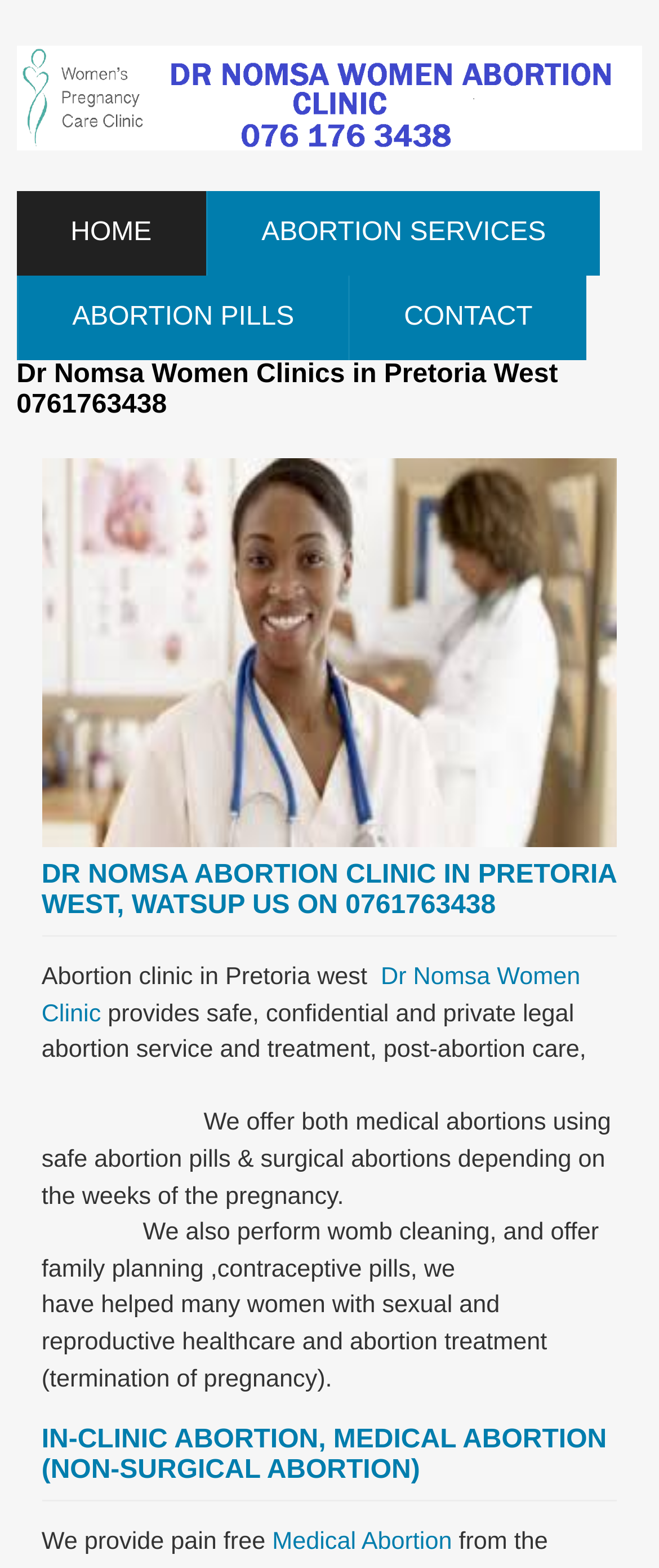Provide a thorough description of the webpage you see.

The webpage is about Dr. Nomsa Women Clinic in Pretoria West, which provides abortion services. At the top left corner, there is a logo image and a navigation menu with links to "HOME", "ABORTION SERVICES", "ABORTION PILLS", and "CONTACT". Below the navigation menu, there is a heading that displays the clinic's name and contact number.

On the left side of the page, there is a large image with a caption describing the clinic's services. Below the image, there is a heading that introduces Dr. Nomsa Abortion Clinic in Pretoria West and invites visitors to contact them.

The main content of the page is a paragraph of text that describes the clinic's services, including safe and confidential legal abortion, post-abortion care, and family planning. The text also explains the two types of abortion services offered: medical abortion using safe abortion pills and surgical abortion.

Further down the page, there is a heading that highlights the clinic's in-clinic abortion and medical abortion services. Finally, at the bottom of the page, there is a sentence that emphasizes the clinic's provision of pain-free medical abortion services, with a link to learn more about medical abortion.

Overall, the webpage is focused on providing information about Dr. Nomsa Women Clinic's abortion services and encouraging visitors to contact them for more information.